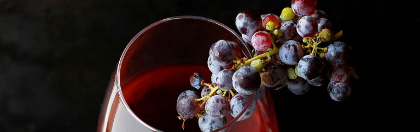Detail every aspect of the image in your description.

The image depicts a beautifully arranged glass of red wine, showcasing its deep ruby color against a dark backdrop that enhances its elegance. Nestled beside the glass is a cluster of fresh grapes, highlighting the connection between the beverage and its primary ingredient. The glossy finish of the glass reflects light, adding a touch of sophistication, while the contrasting elements of the grapes provide a rich visual appeal, illustrating the theme of wine and its origins. This captivating scene complements an article about Spanish wines, emphasizing enjoyment and appreciation for fine flavors, as described in the related posts section.